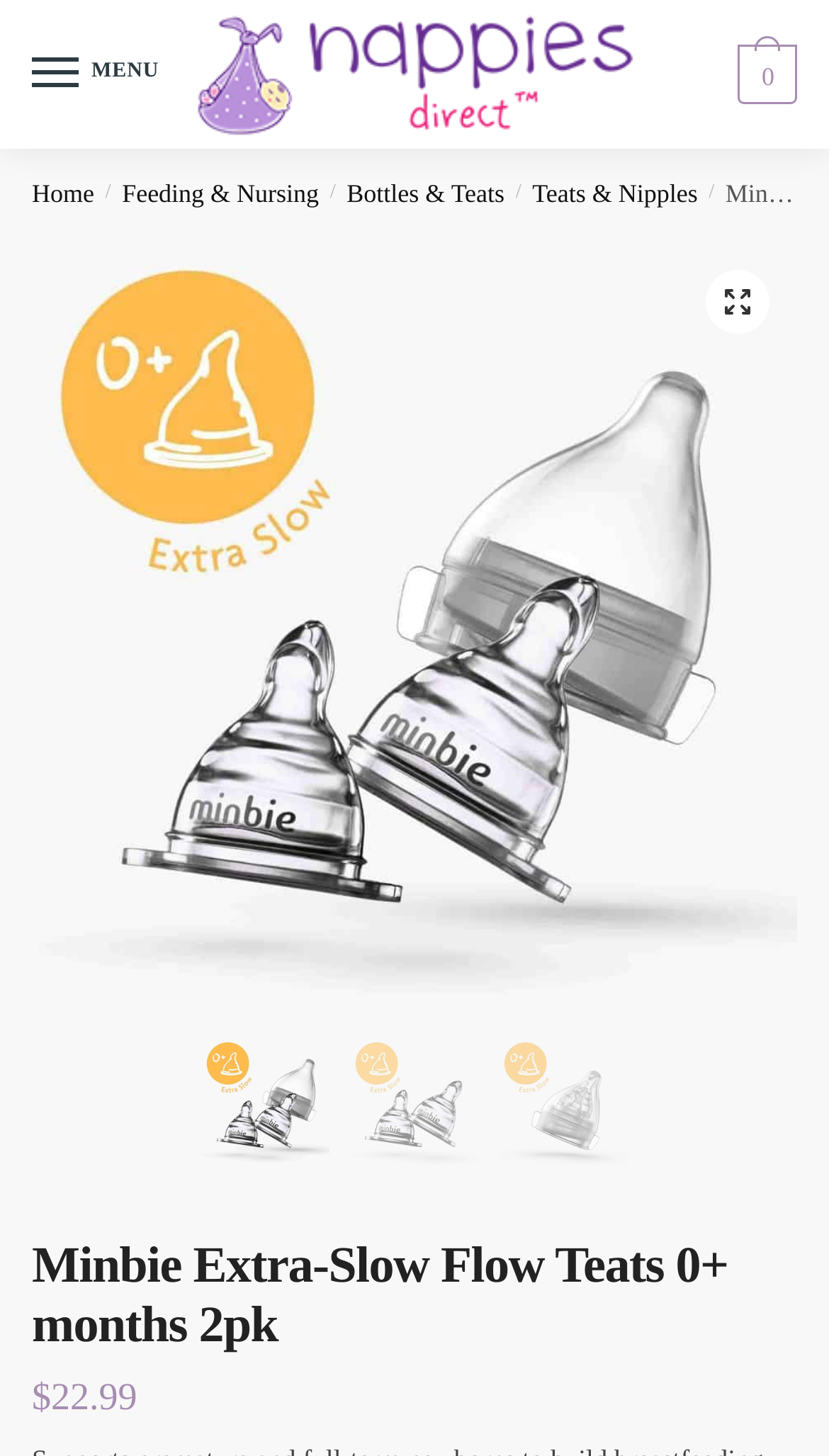Please identify the bounding box coordinates of the area that needs to be clicked to fulfill the following instruction: "Click the menu button."

[0.038, 0.029, 0.192, 0.073]